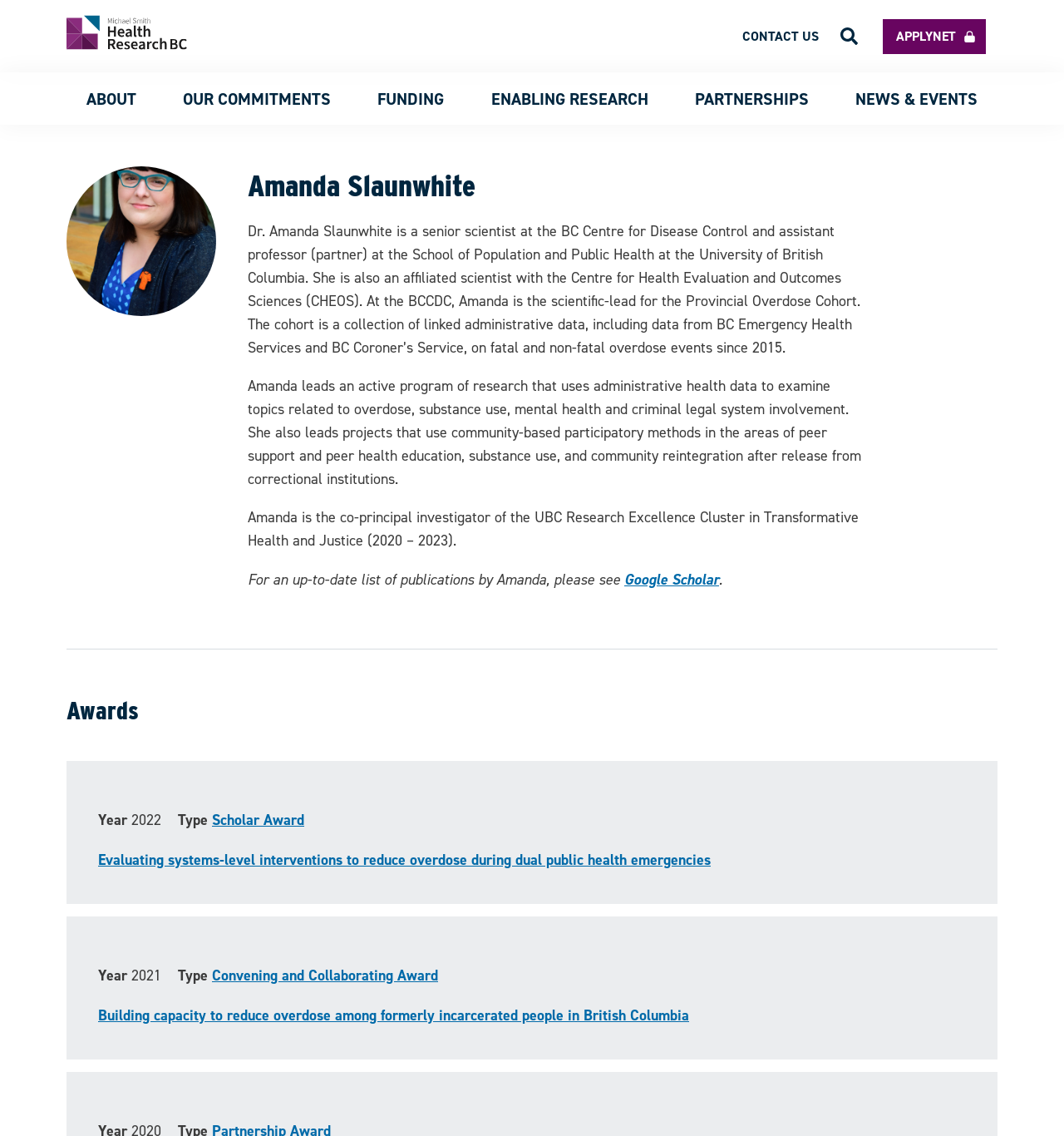Please specify the bounding box coordinates of the region to click in order to perform the following instruction: "Click the CONTACT US link".

[0.698, 0.024, 0.77, 0.04]